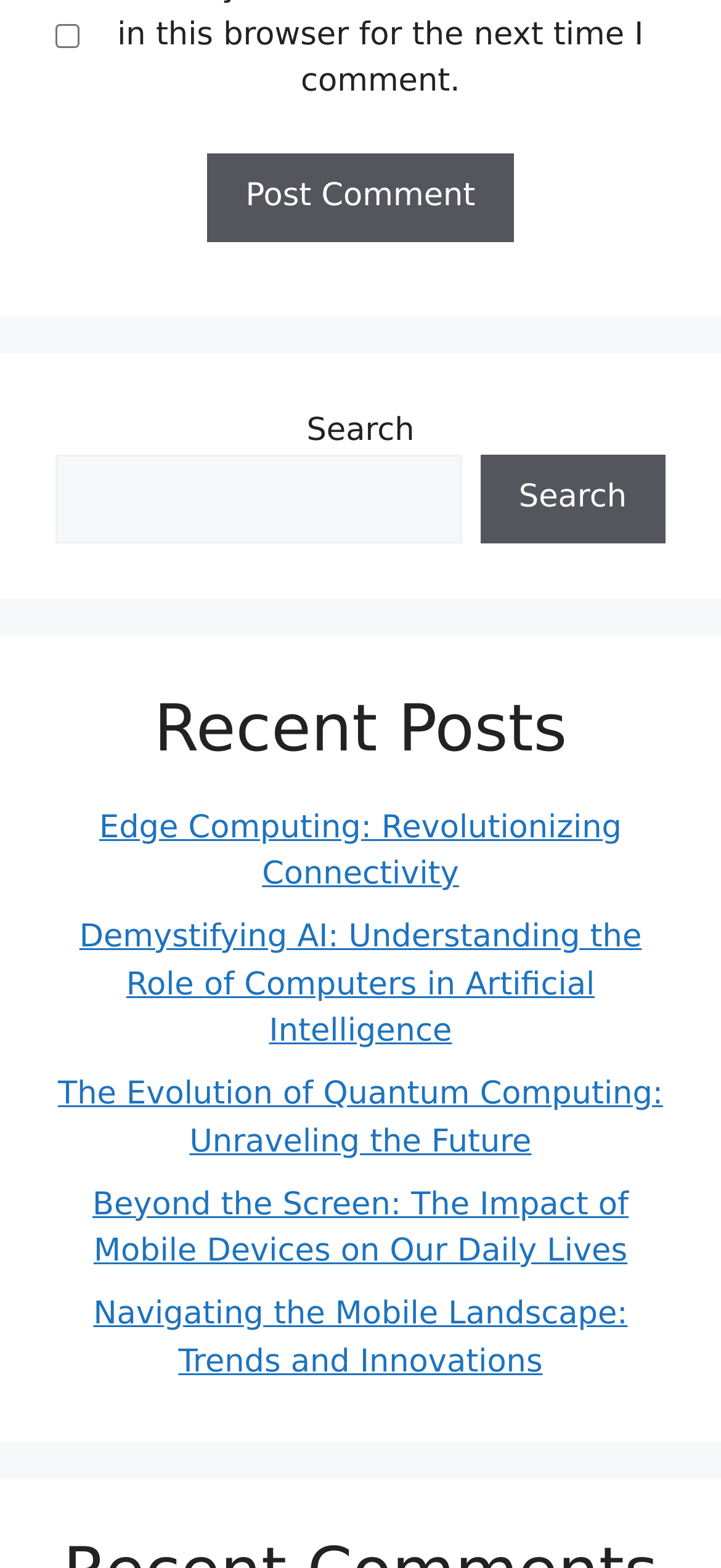Identify the bounding box coordinates of the specific part of the webpage to click to complete this instruction: "Read the recent post about Edge Computing".

[0.138, 0.516, 0.862, 0.569]